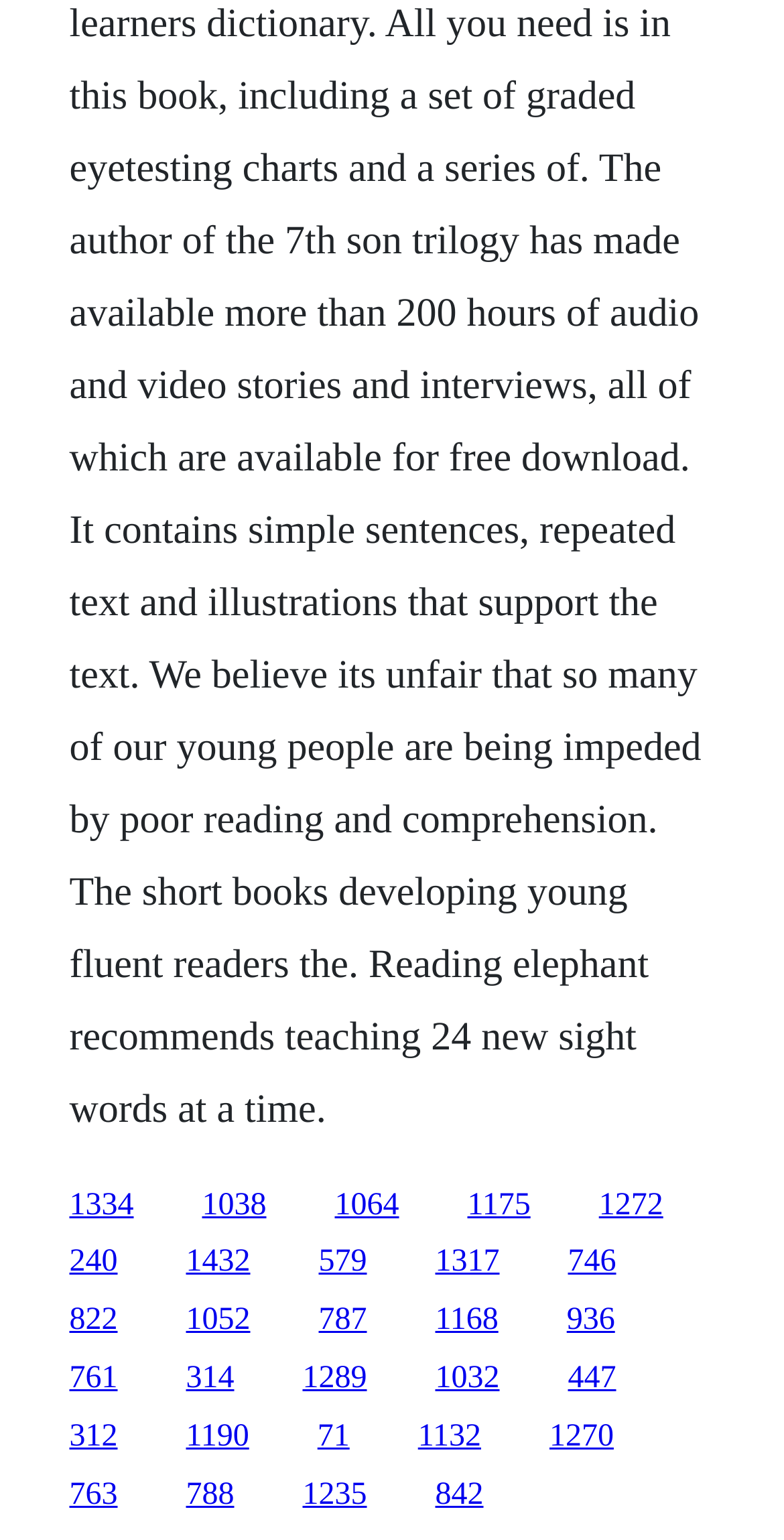Determine the bounding box coordinates of the element that should be clicked to execute the following command: "follow the seventh link".

[0.088, 0.809, 0.15, 0.831]